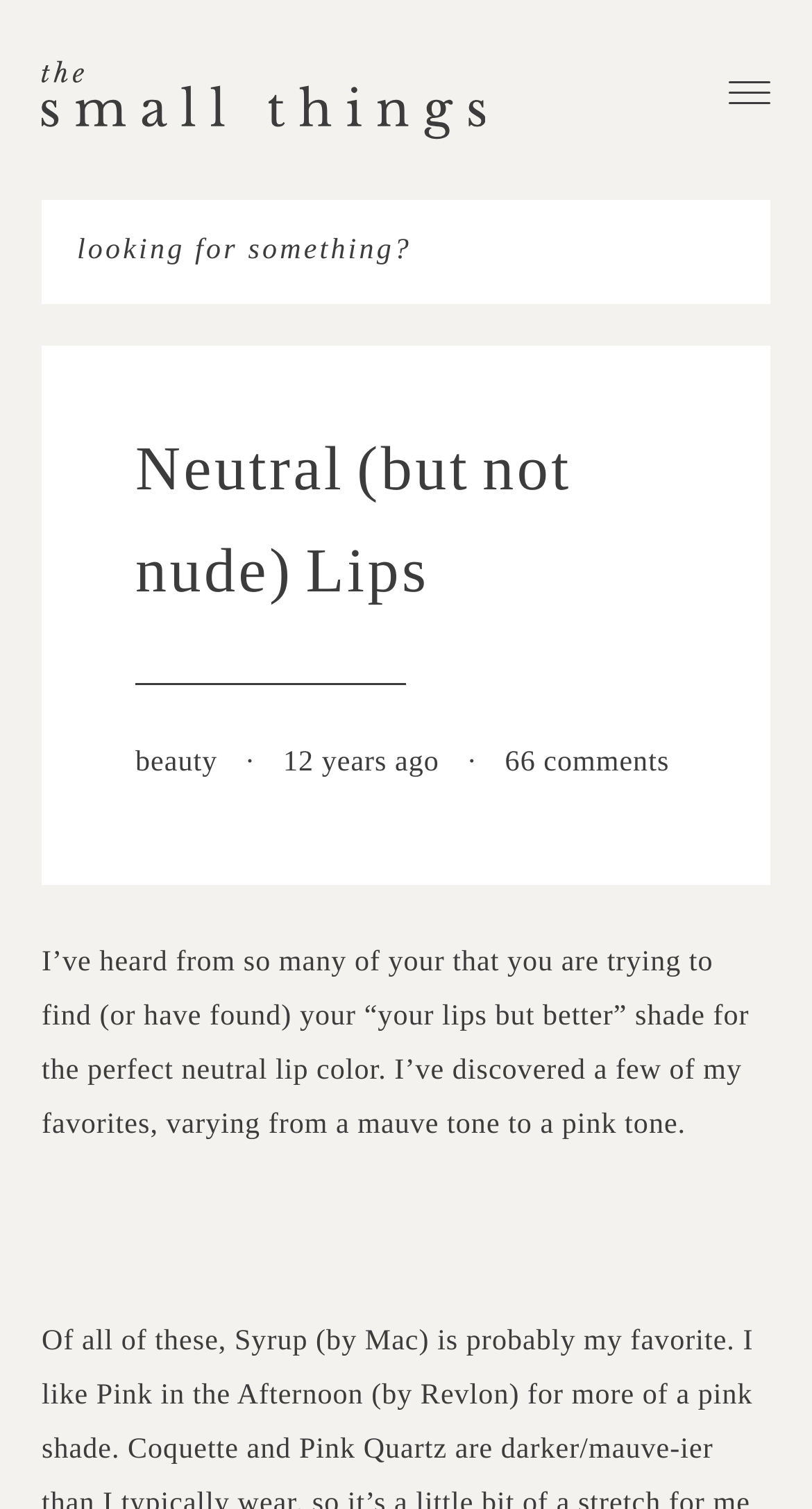Please locate the UI element described by "beauty" and provide its bounding box coordinates.

[0.167, 0.495, 0.278, 0.516]